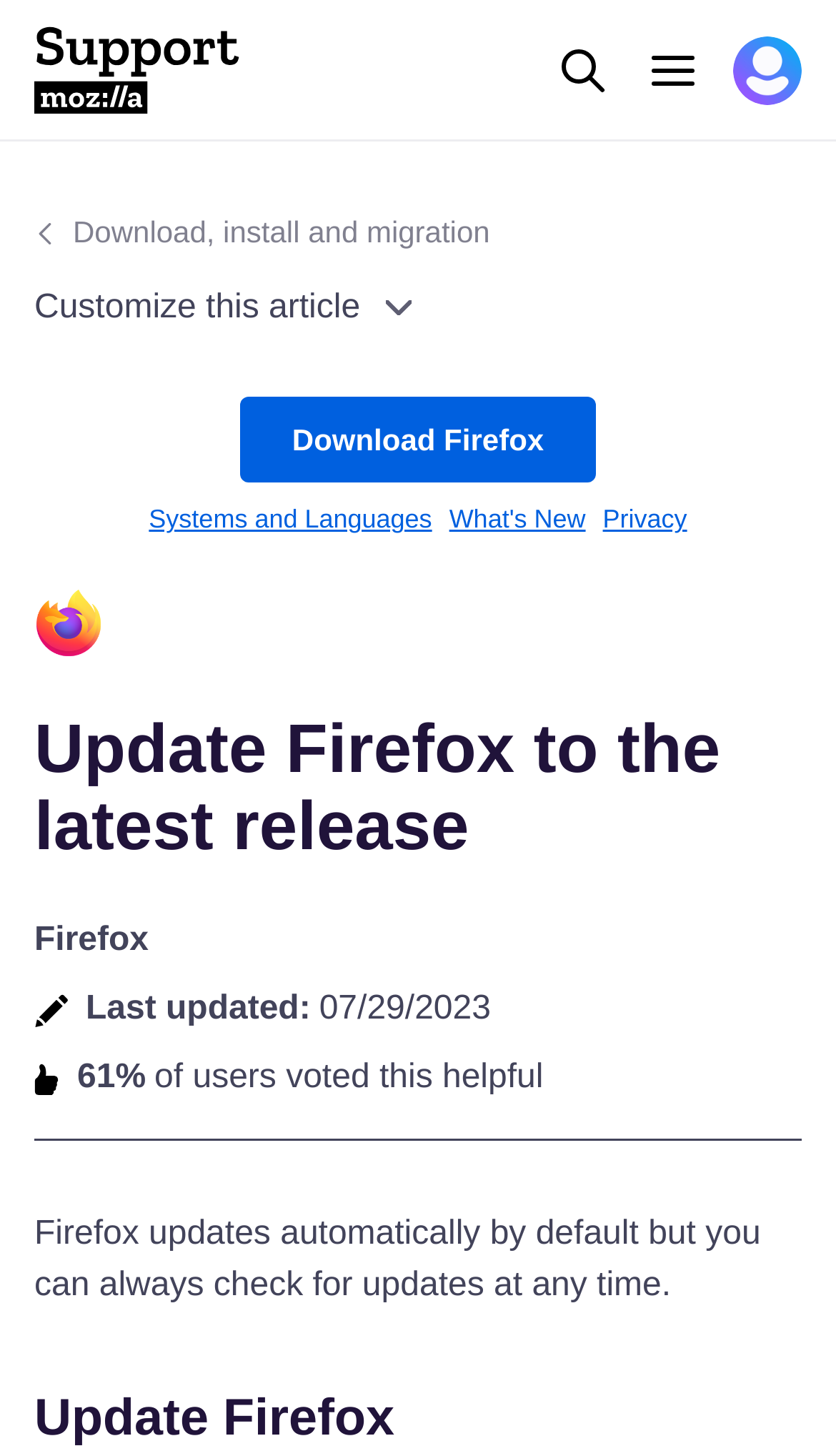What is the default behavior of Firefox?
From the screenshot, provide a brief answer in one word or phrase.

Updates automatically